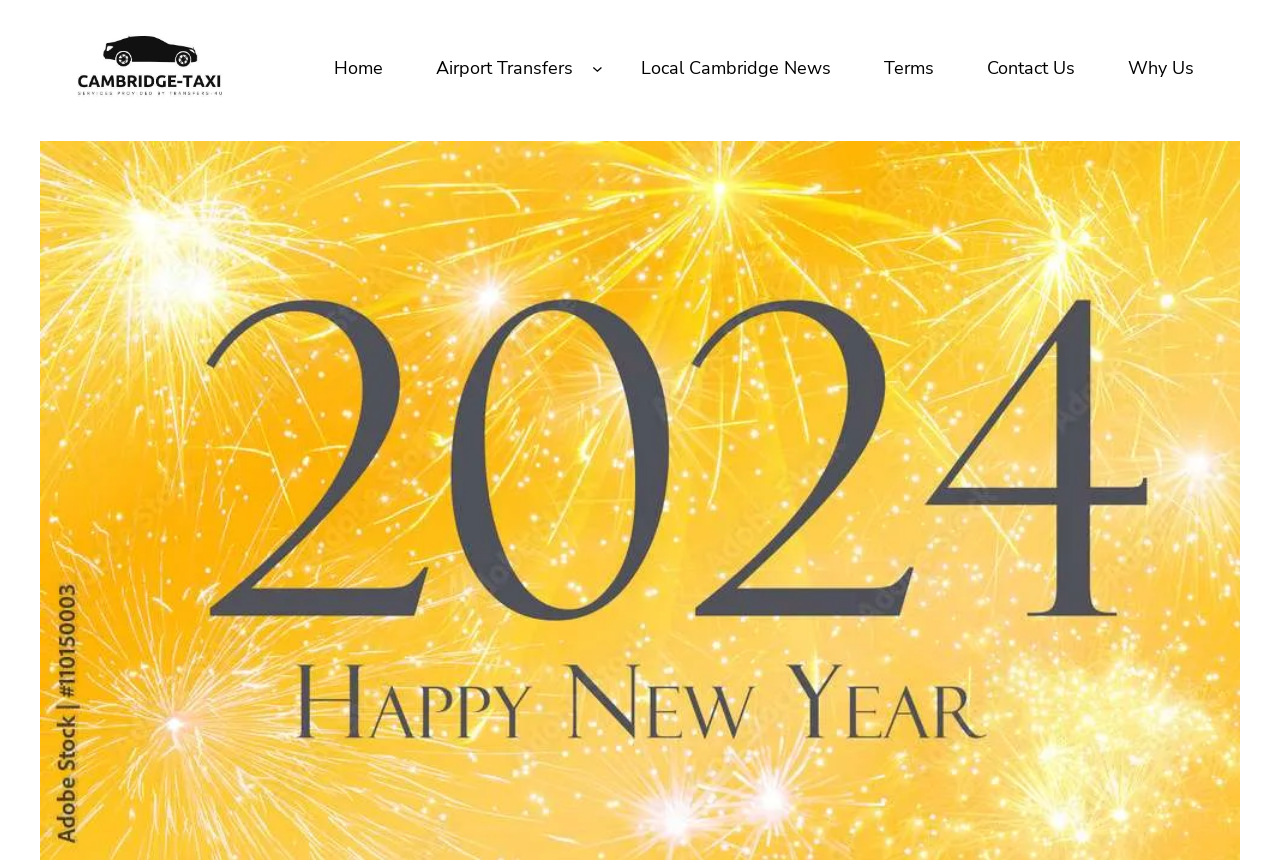Please respond in a single word or phrase: 
What is the last navigation link in the header?

Why Us